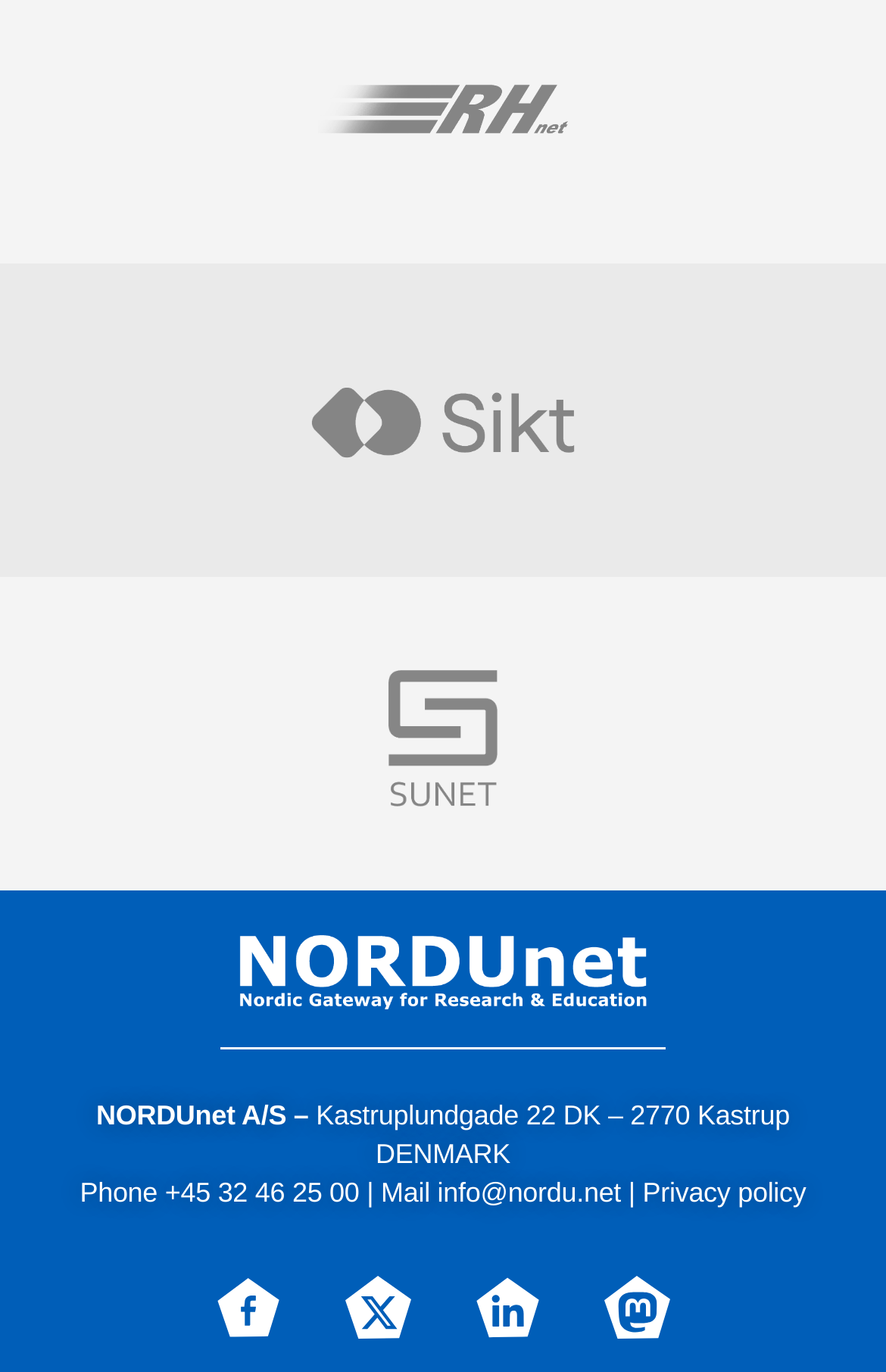Pinpoint the bounding box coordinates of the clickable area necessary to execute the following instruction: "Click the NORDUnet logo". The coordinates should be given as four float numbers between 0 and 1, namely [left, top, right, bottom].

[0.231, 0.654, 0.769, 0.765]